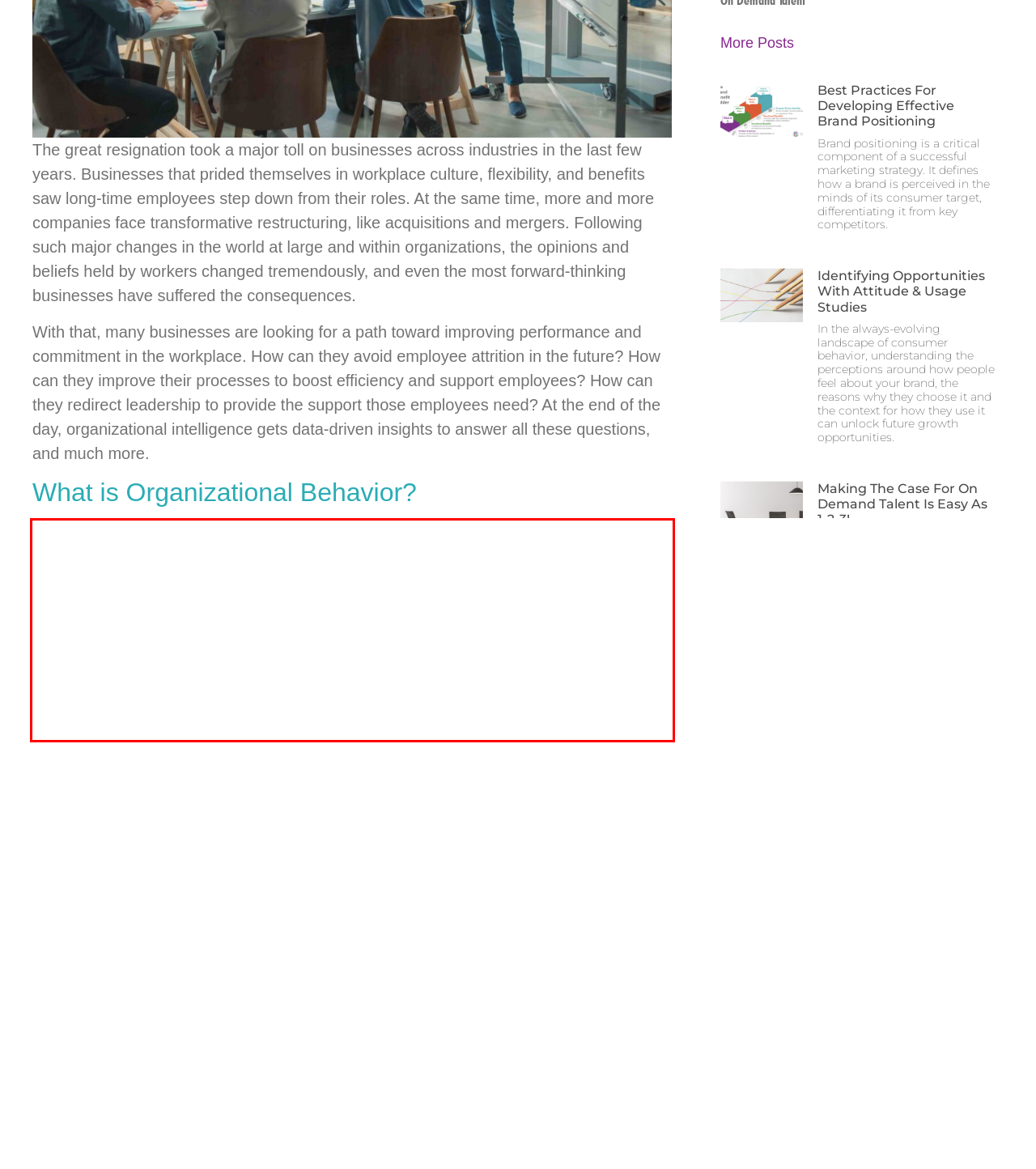Using OCR, extract the text content found within the red bounding box in the given webpage screenshot.

First thing’s first, what is organizational behavior? Organizational behavior is how individuals interact and behave in groups. It’s especially relevant when looking at the workplace. Forward-thinking businesses take their organizational behavior seriously, because it greatly impacts employee satisfaction and engagement, leadership performance, and overall workplace efficiency and effectiveness. If organizations do not understand their employee behavior, perceptions and opinions, they miss out on insights that could holistically improve their business. The best way to get those opinions, and translate them into a strategic action plan is to leverage organizational intelligence solutions.